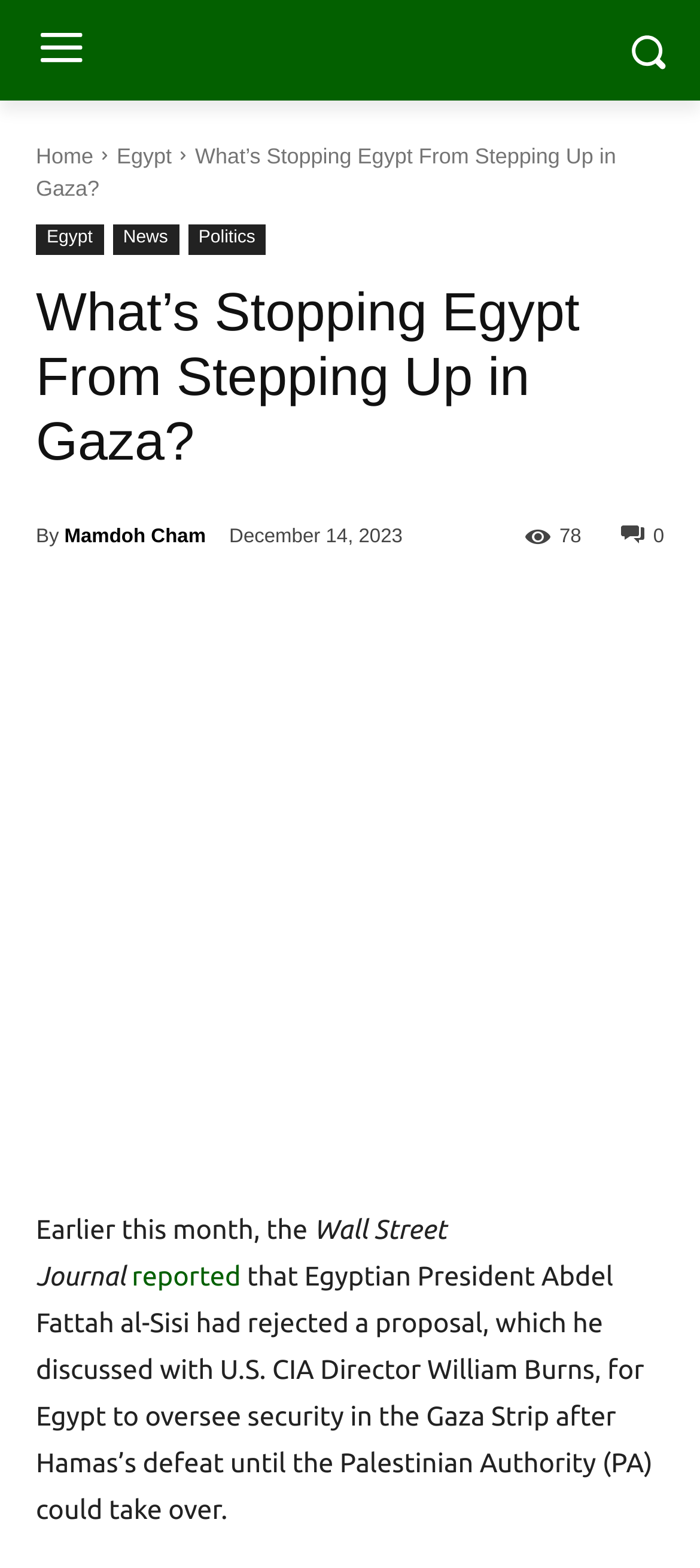Provide a short answer using a single word or phrase for the following question: 
What is the name of the publication that reported on Egyptian President Abdel Fattah al-Sisi?

Wall Street Journal